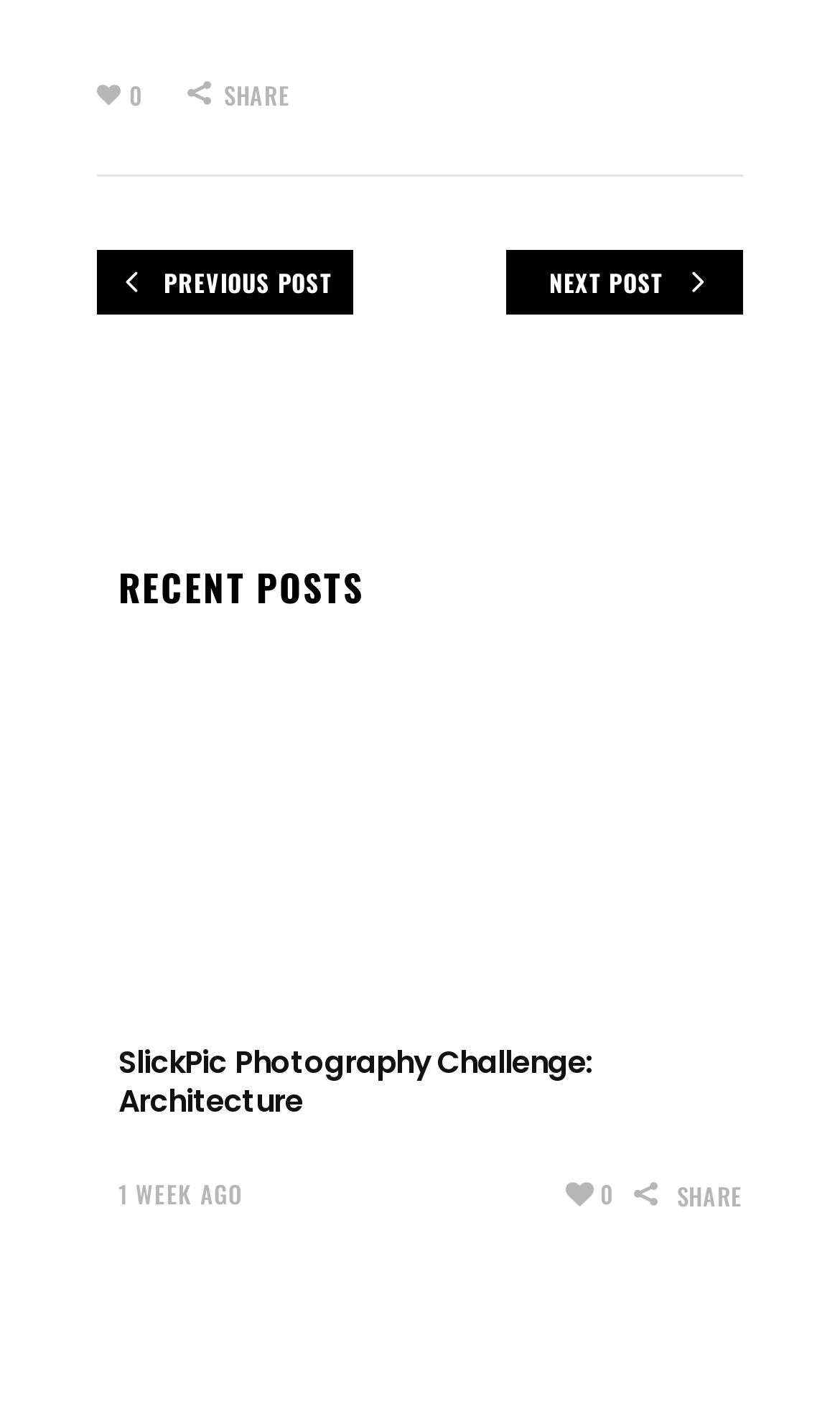Indicate the bounding box coordinates of the element that must be clicked to execute the instruction: "Visit Stenography vs Detangle AI". The coordinates should be given as four float numbers between 0 and 1, i.e., [left, top, right, bottom].

None